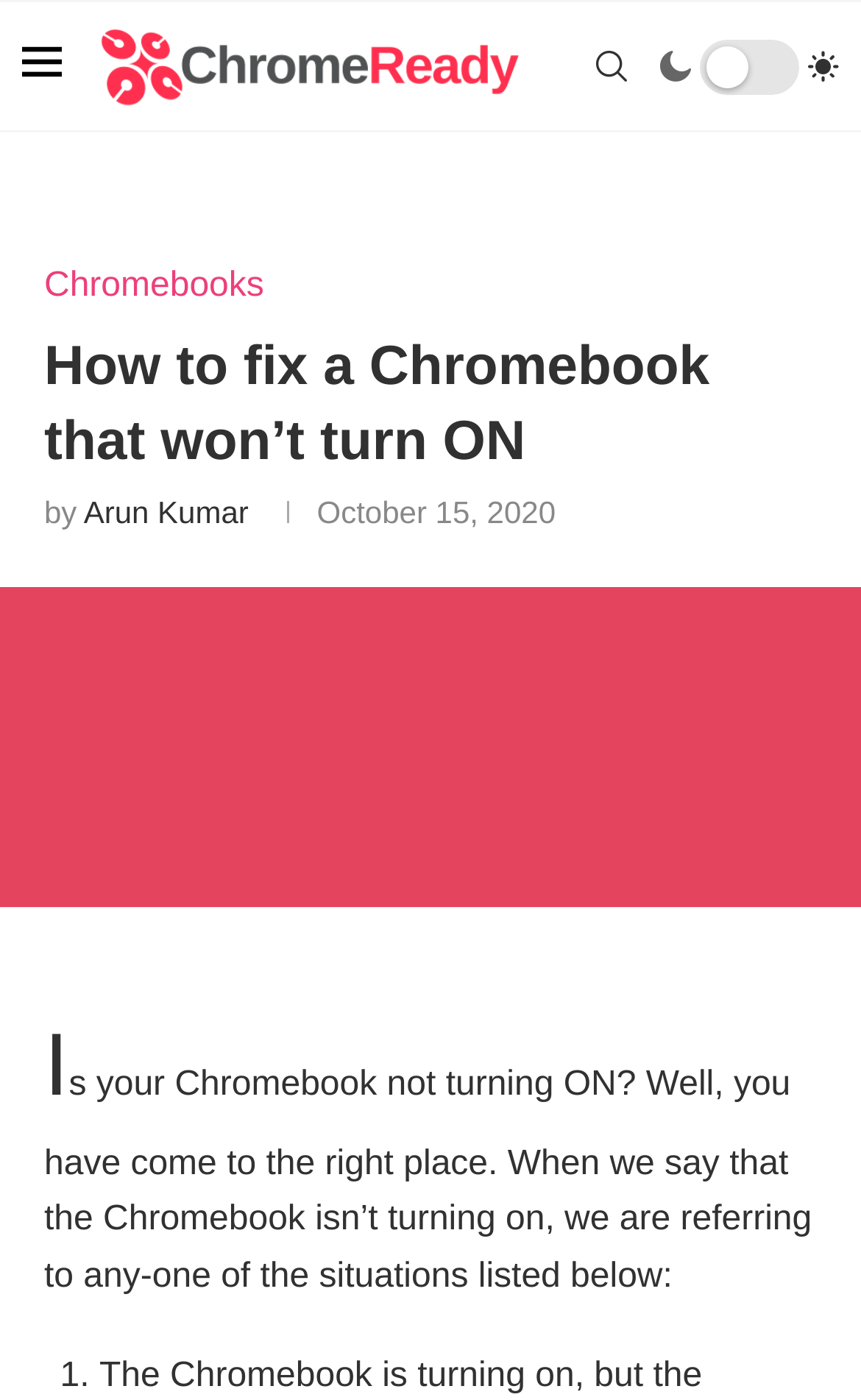Please provide a comprehensive response to the question based on the details in the image: Is there a search function on the website?

The presence of a search link on the webpage suggests that the website has a search function. This link is located at the top of the webpage, indicating that users can search for content on the website.